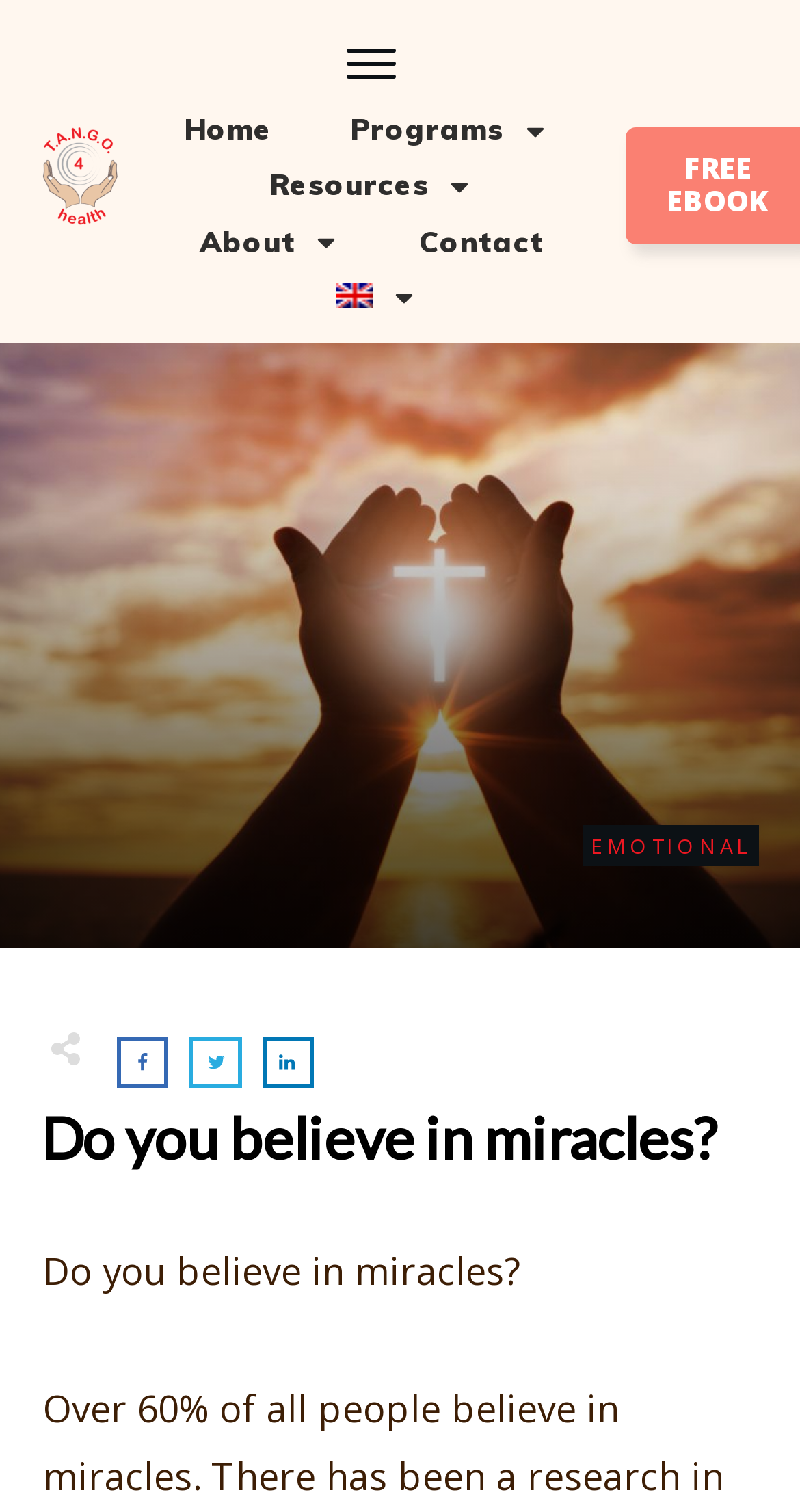How many main navigation links are there?
Refer to the image and provide a one-word or short phrase answer.

5